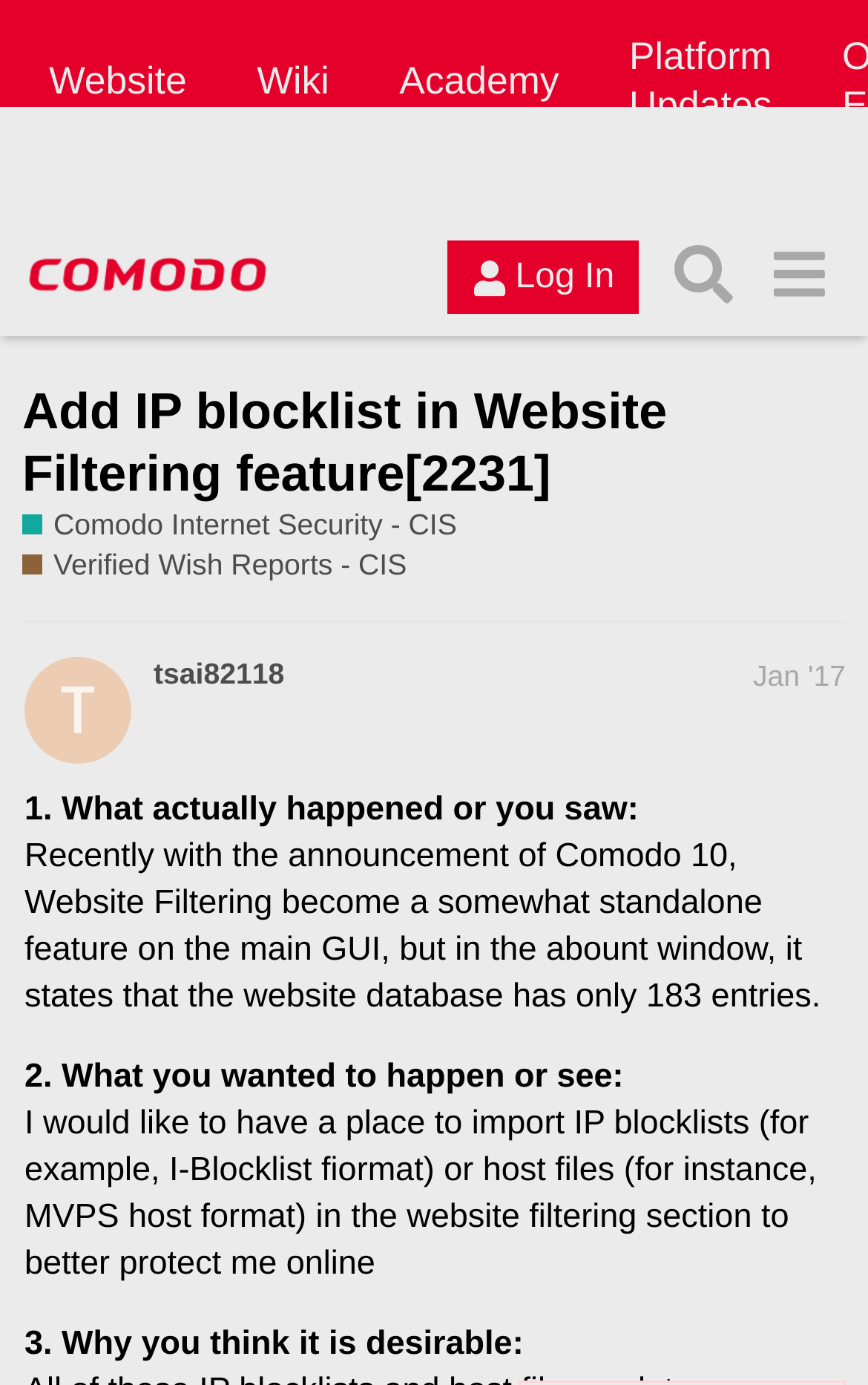Create a full and detailed caption for the entire webpage.

The webpage appears to be a forum discussion thread on the Comodo Internet Security (CIS) platform. At the top, there are several links to different sections of the website, including "Website", "Wiki", "Academy", and "Platform Updates". Below these links, there is a header section with a link to the "Comodo Forum" and an image of the Comodo Forum logo. To the right of this section, there are buttons for "Log In" and "Search".

The main content of the page is a discussion thread with a heading that reads "Add IP blocklist in Website Filtering feature[2231]". Below this heading, there are links to related topics, including "Comodo Internet Security - CIS" and "Verified Wish Reports - CIS". The discussion thread is started by a user named "tsai82118" in January 2017.

The discussion thread consists of three sections: "What actually happened or you saw", "What you wanted to happen or see", and "Why you think it is desirable". In the first section, the user describes the current state of the Website Filtering feature in Comodo 10, noting that it has only 183 entries in its database. In the second section, the user expresses their desire to have a feature to import IP blocklists or host files in the Website Filtering section to better protect themselves online. In the third section, the user explains why they think this feature is desirable.